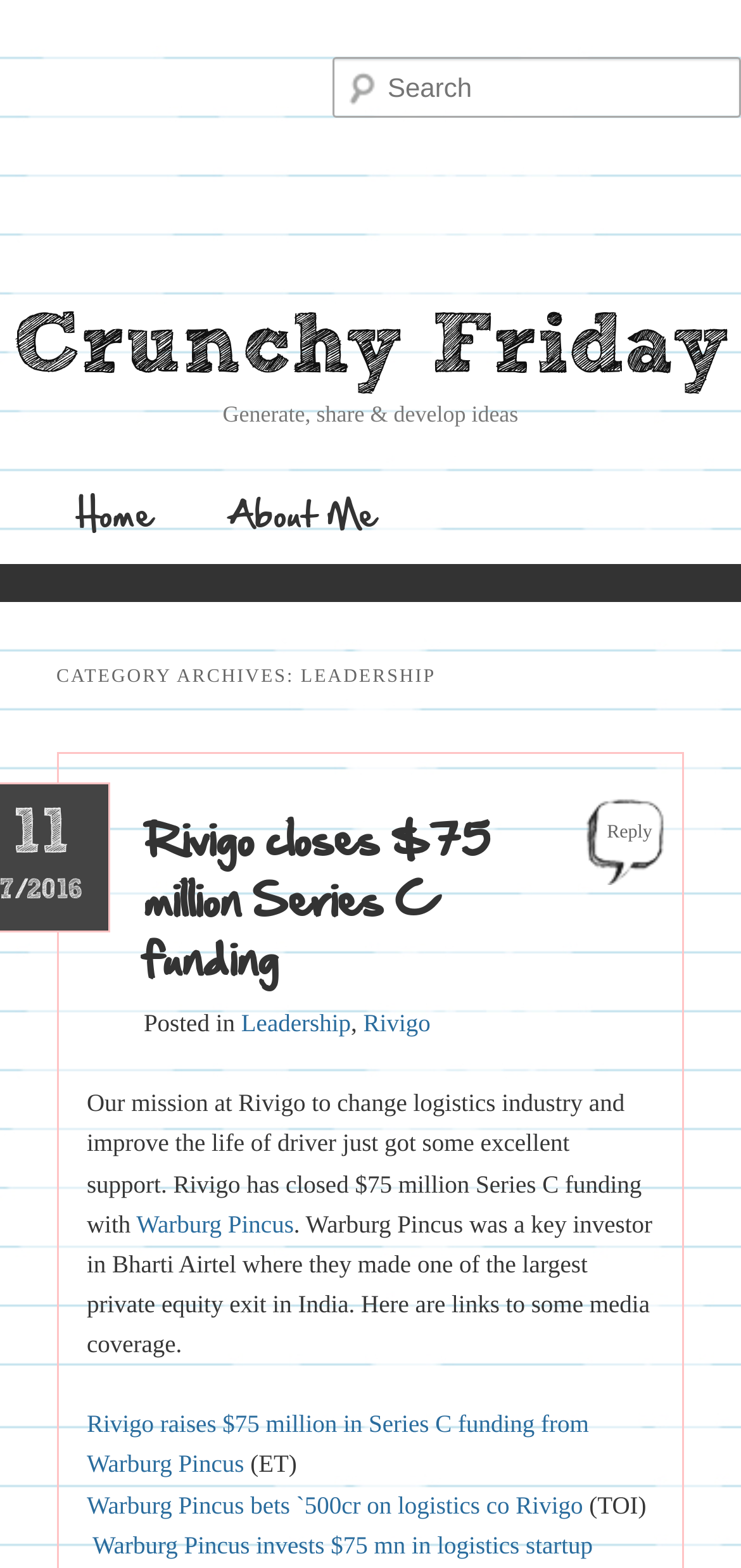Who is the investor in Rivigo?
Examine the screenshot and reply with a single word or phrase.

Warburg Pincus